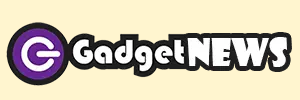What is the font style of the word 'Gadget'?
Give a detailed response to the question by analyzing the screenshot.

The caption describes the word 'Gadget' as being in 'playful, bold lettering', which suggests that the font style of the word 'Gadget' is playful and bold.